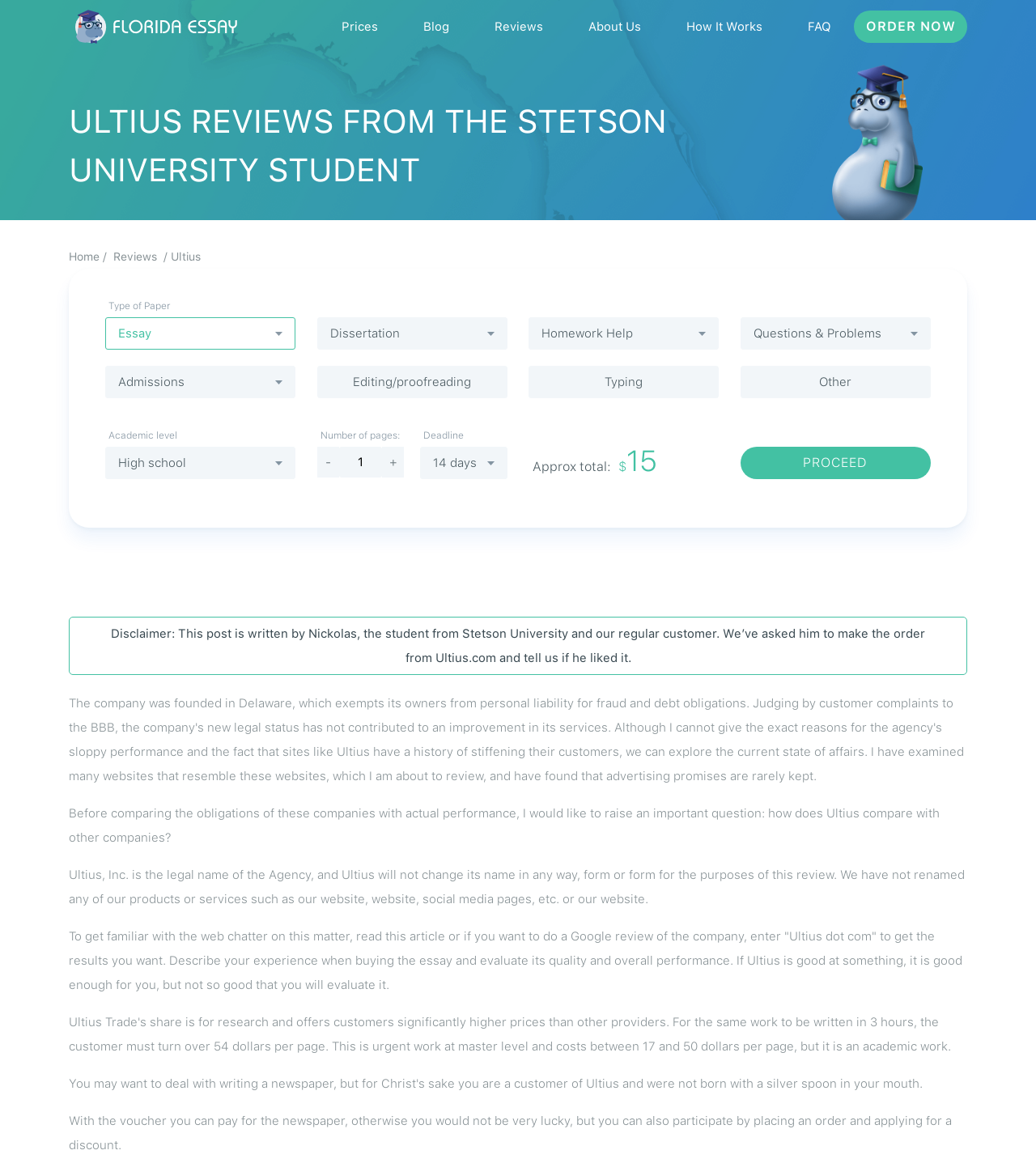From the webpage screenshot, predict the bounding box of the UI element that matches this description: "About Us".

[0.562, 0.007, 0.625, 0.039]